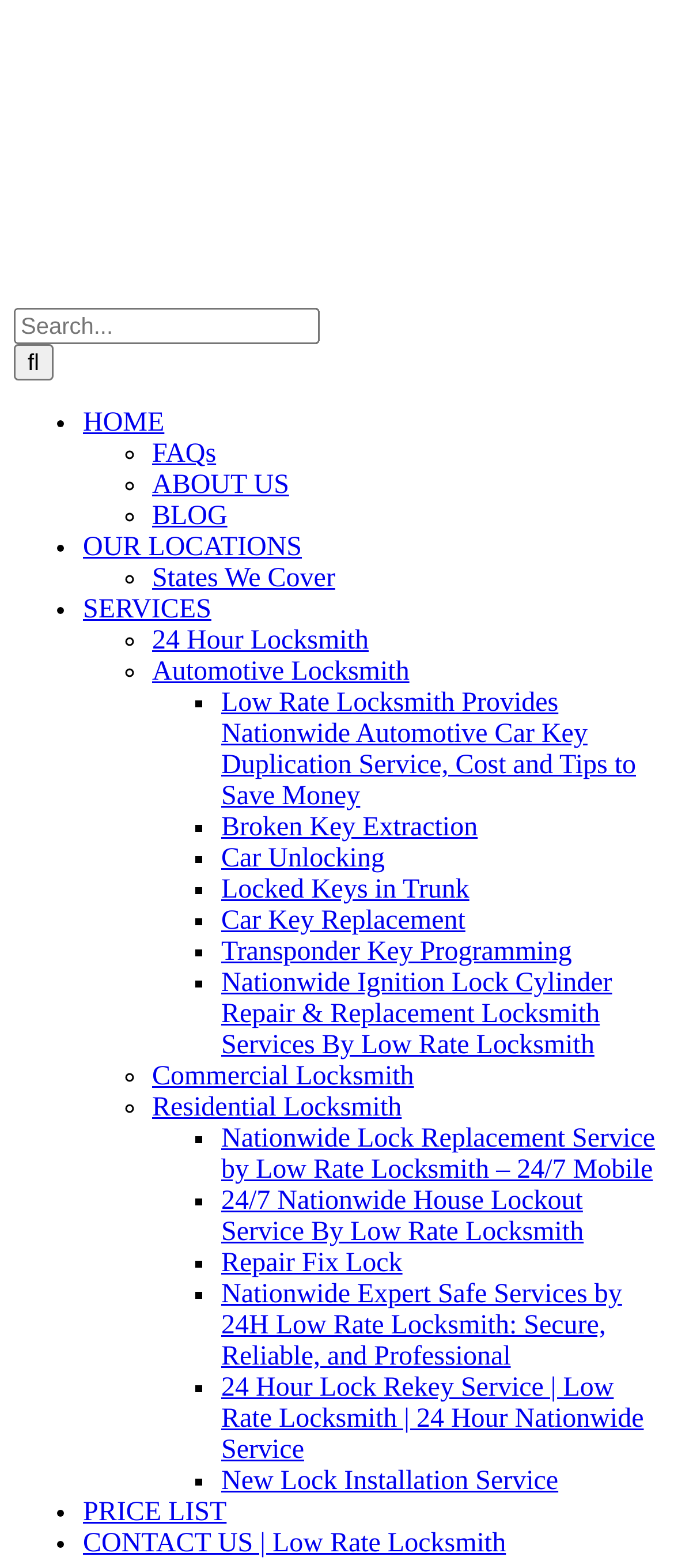Answer the question in one word or a short phrase:
What are the main categories of services offered?

Locksmith services